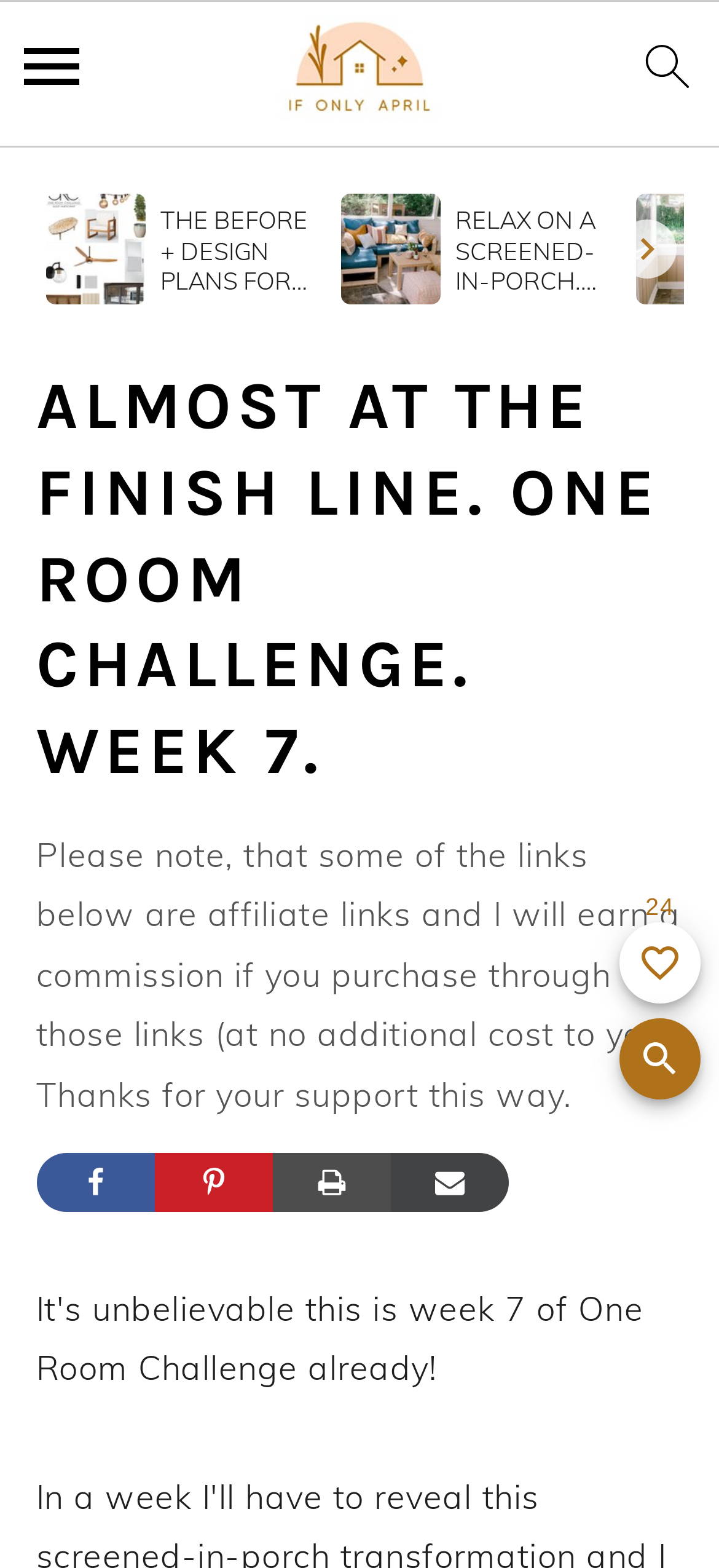Please answer the following question using a single word or phrase: 
How many images are on this webpage?

14